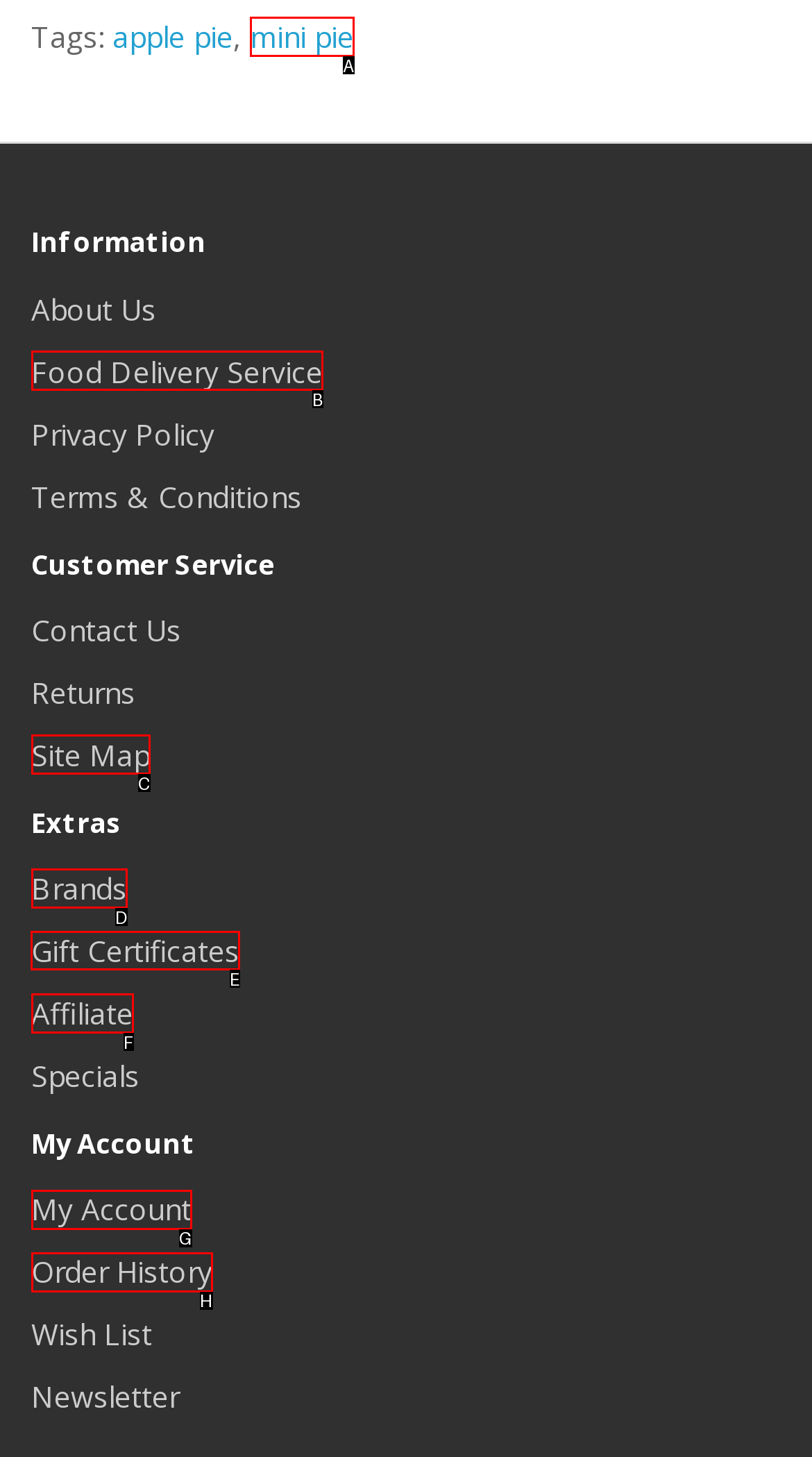Indicate the UI element to click to perform the task: check gift certificates. Reply with the letter corresponding to the chosen element.

E